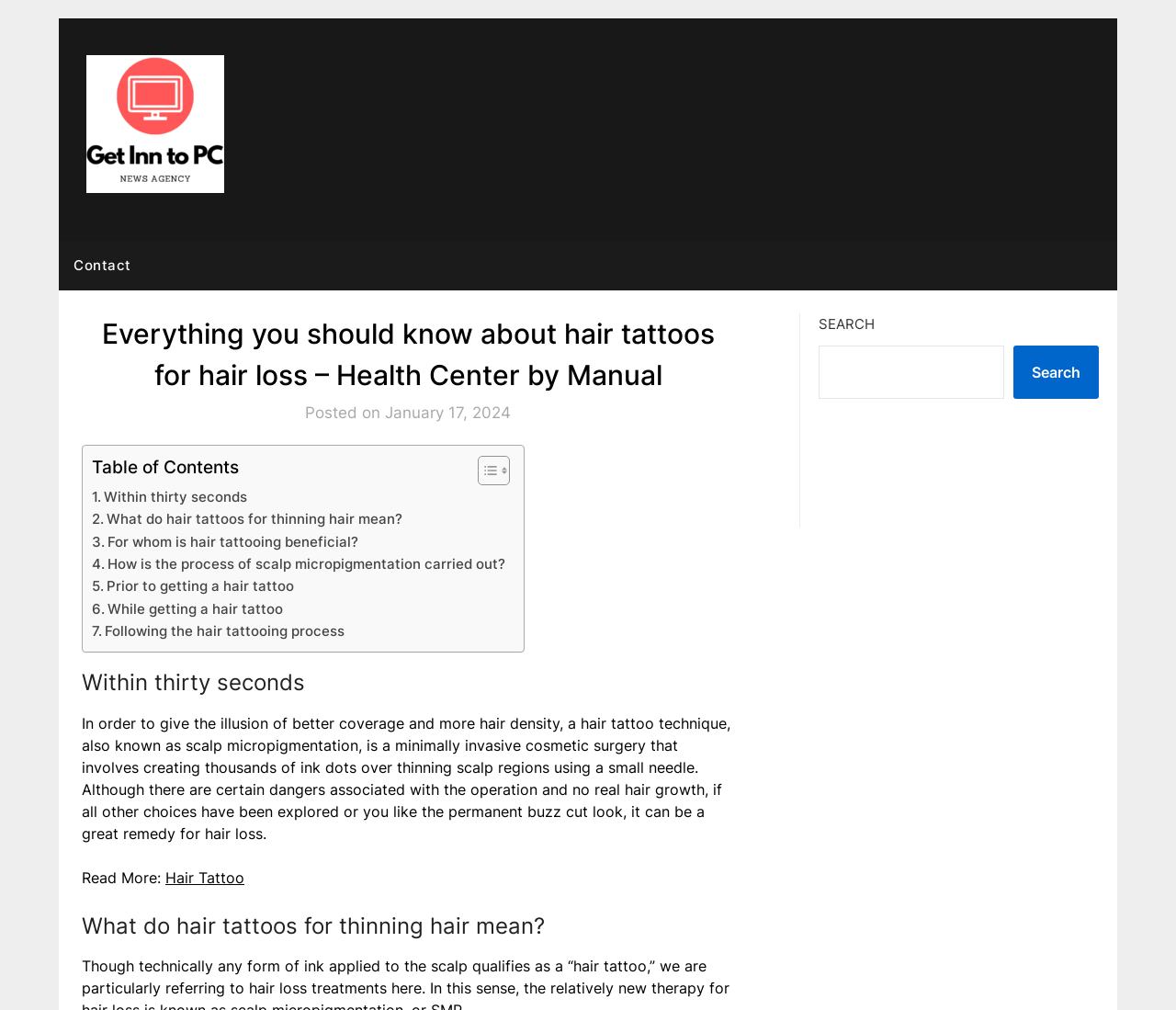Please identify the bounding box coordinates of the clickable region that I should interact with to perform the following instruction: "Read more about hair tattoos". The coordinates should be expressed as four float numbers between 0 and 1, i.e., [left, top, right, bottom].

[0.141, 0.86, 0.208, 0.878]